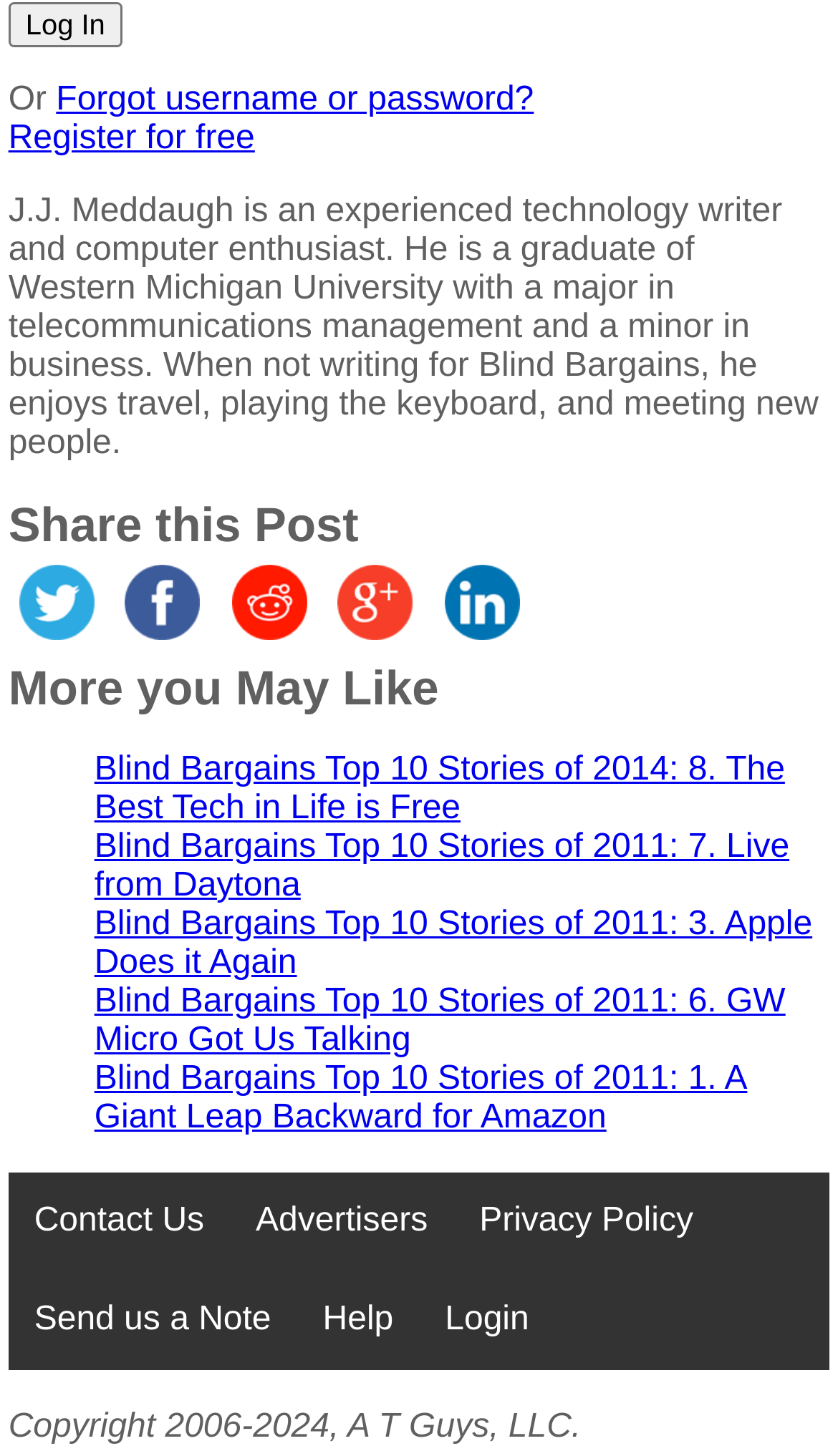Please analyze the image and give a detailed answer to the question:
What is the login option?

The login option is a button located at the top of the webpage, which allows users to log in to their account. There is also a 'Forgot username or password?' link and a 'Register for free' link nearby.